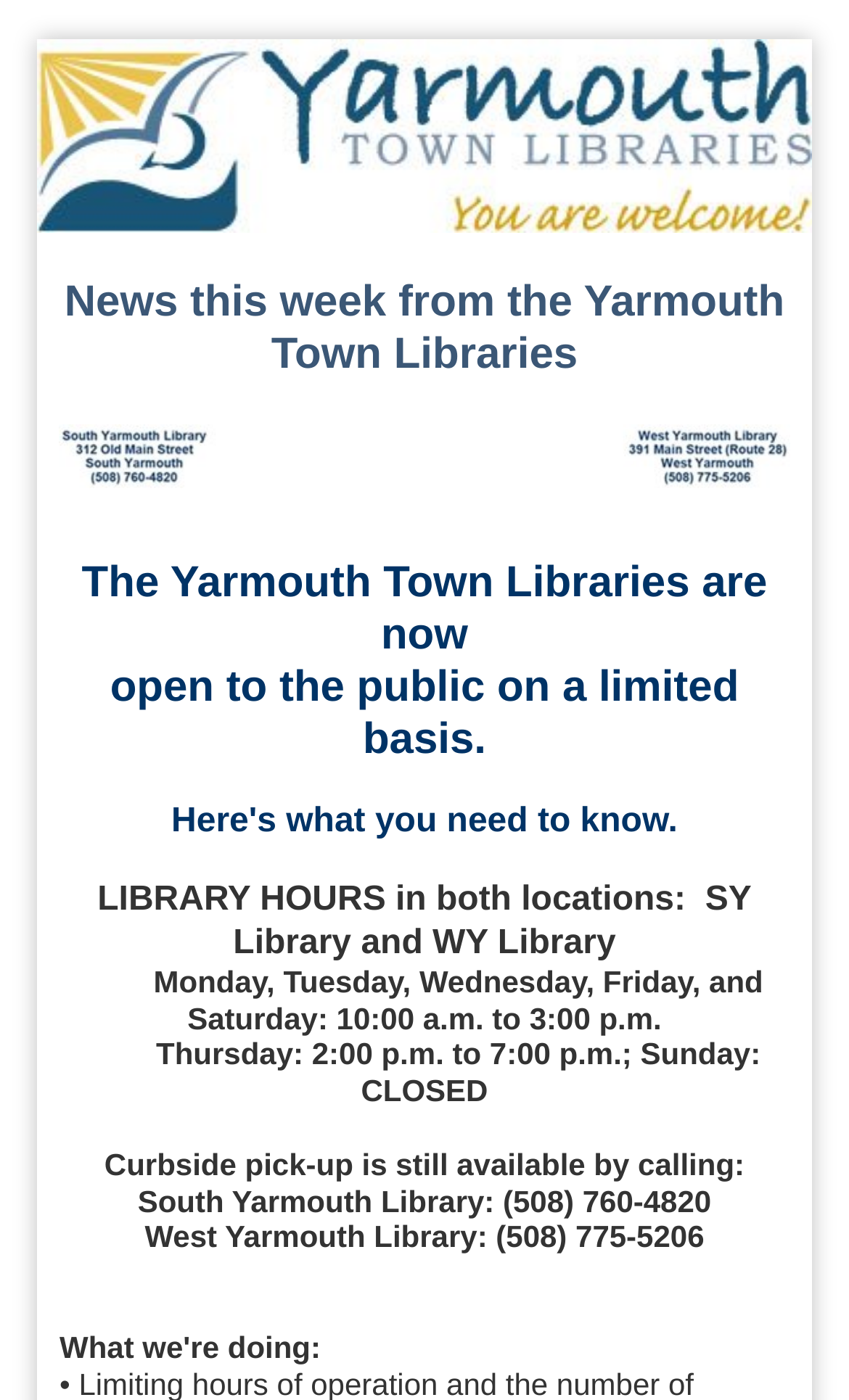What are the library hours on Monday, Tuesday, Wednesday, Friday, and Saturday?
Using the details shown in the screenshot, provide a comprehensive answer to the question.

The webpage lists the library hours for different days of the week. For Monday, Tuesday, Wednesday, Friday, and Saturday, the hours are specified as '10:00 a.m. to 3:00 p.m.'.